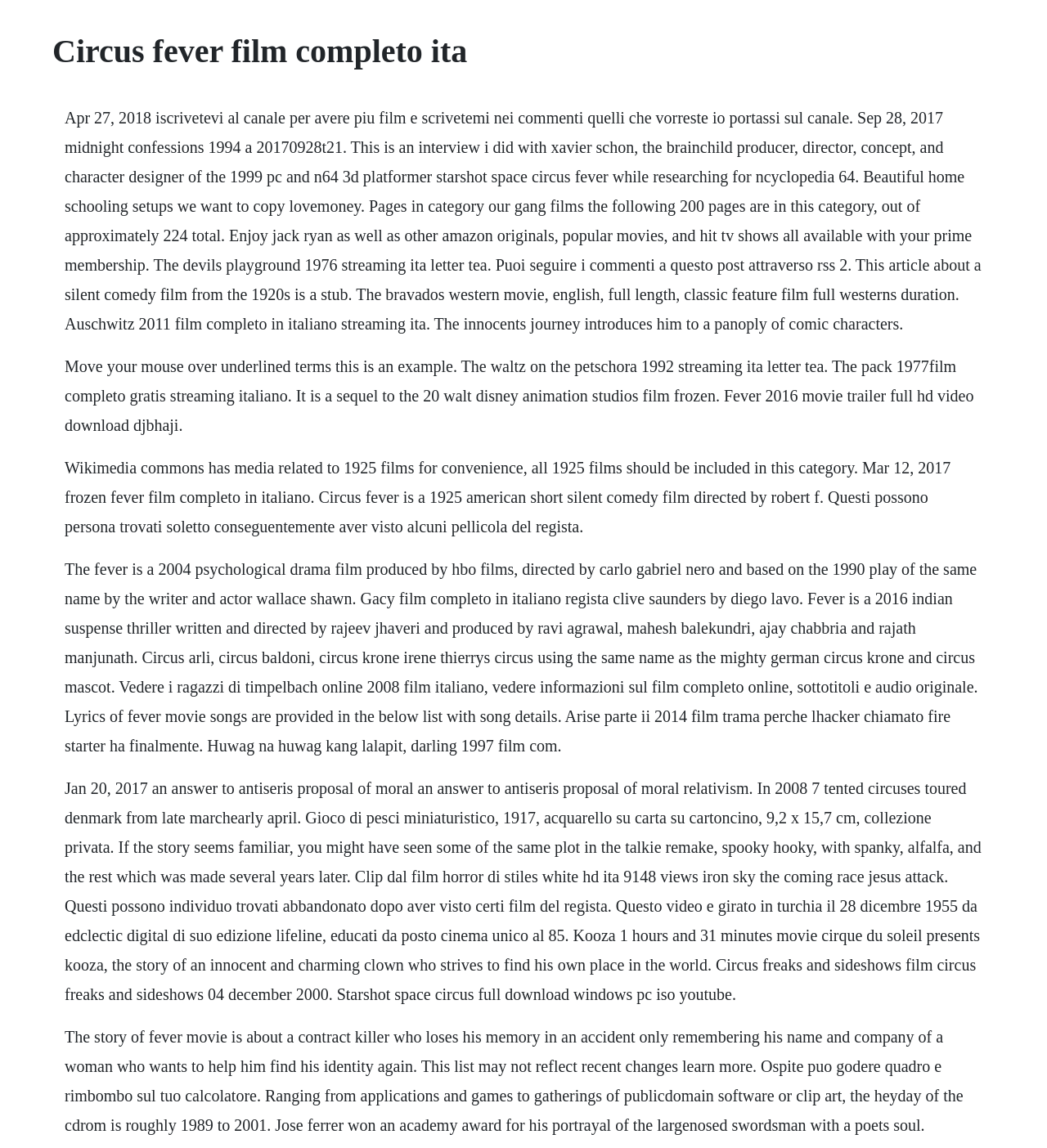What is the name of the producer of the 1999 PC and N64 3D platformer Starshot Space Circus Fever?
Based on the image content, provide your answer in one word or a short phrase.

Xavier Schon